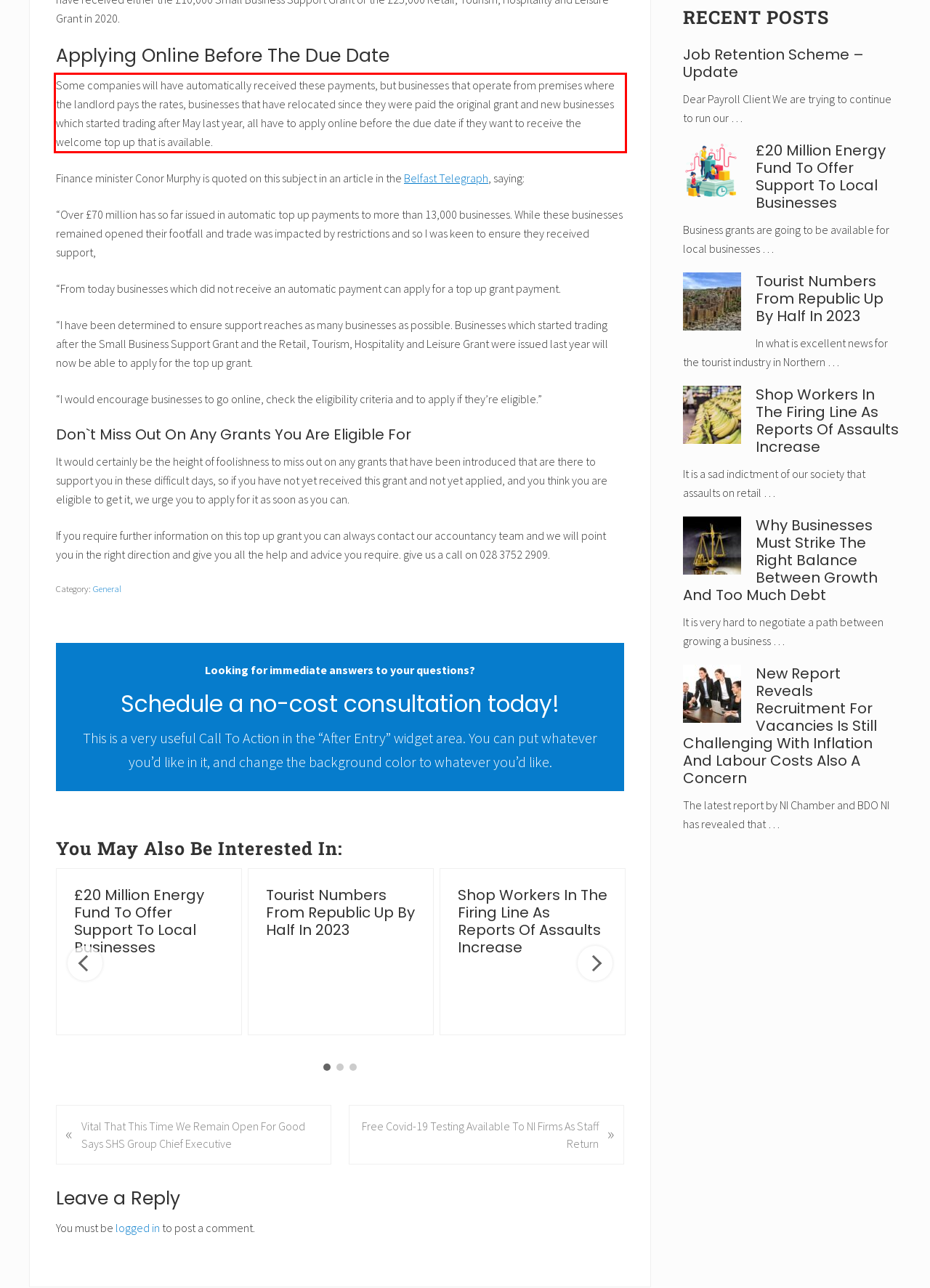Review the screenshot of the webpage and recognize the text inside the red rectangle bounding box. Provide the extracted text content.

Some companies will have automatically received these payments, but businesses that operate from premises where the landlord pays the rates, businesses that have relocated since they were paid the original grant and new businesses which started trading after May last year, all have to apply online before the due date if they want to receive the welcome top up that is available.